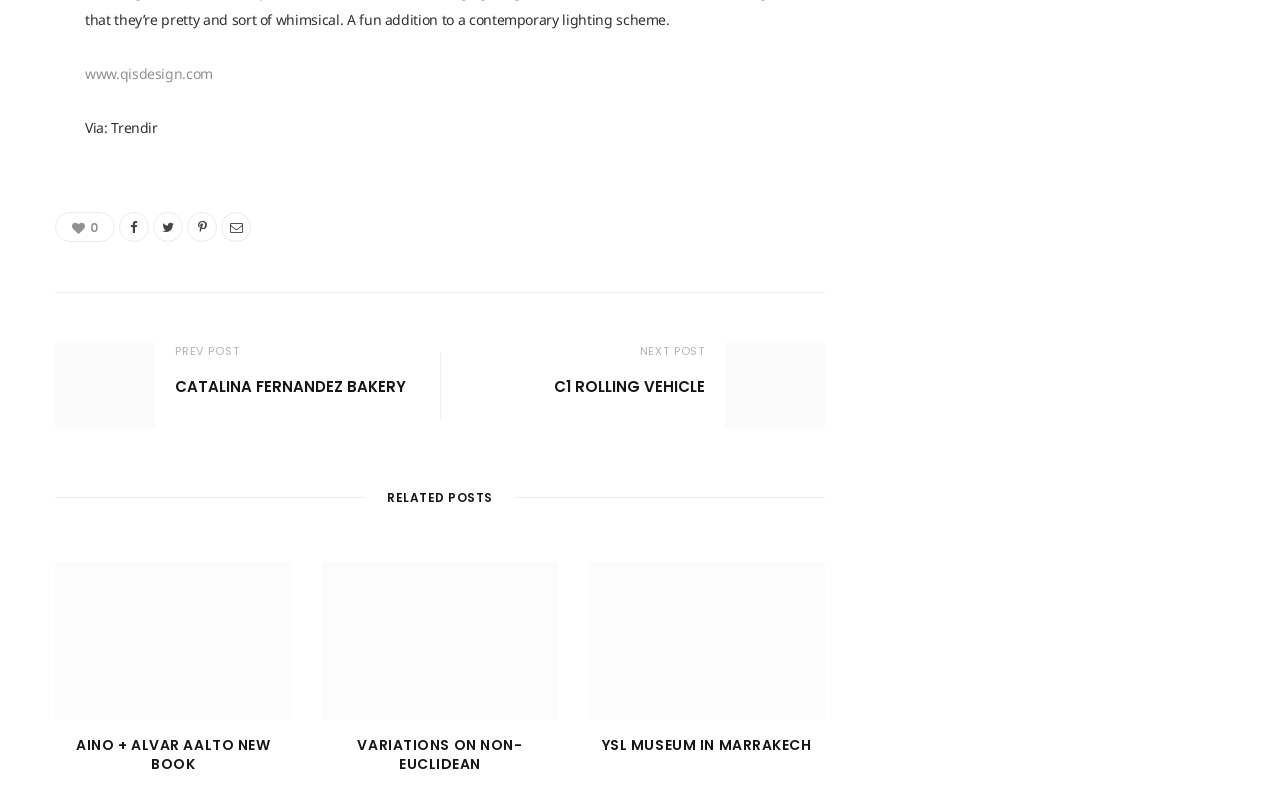Refer to the screenshot and answer the following question in detail:
What is the title of the first related post?

I looked at the first article element under the 'RELATED POSTS' heading and found the heading 'AINO + ALVAR AALTO NEW BOOK' inside it, which is the title of the first related post.